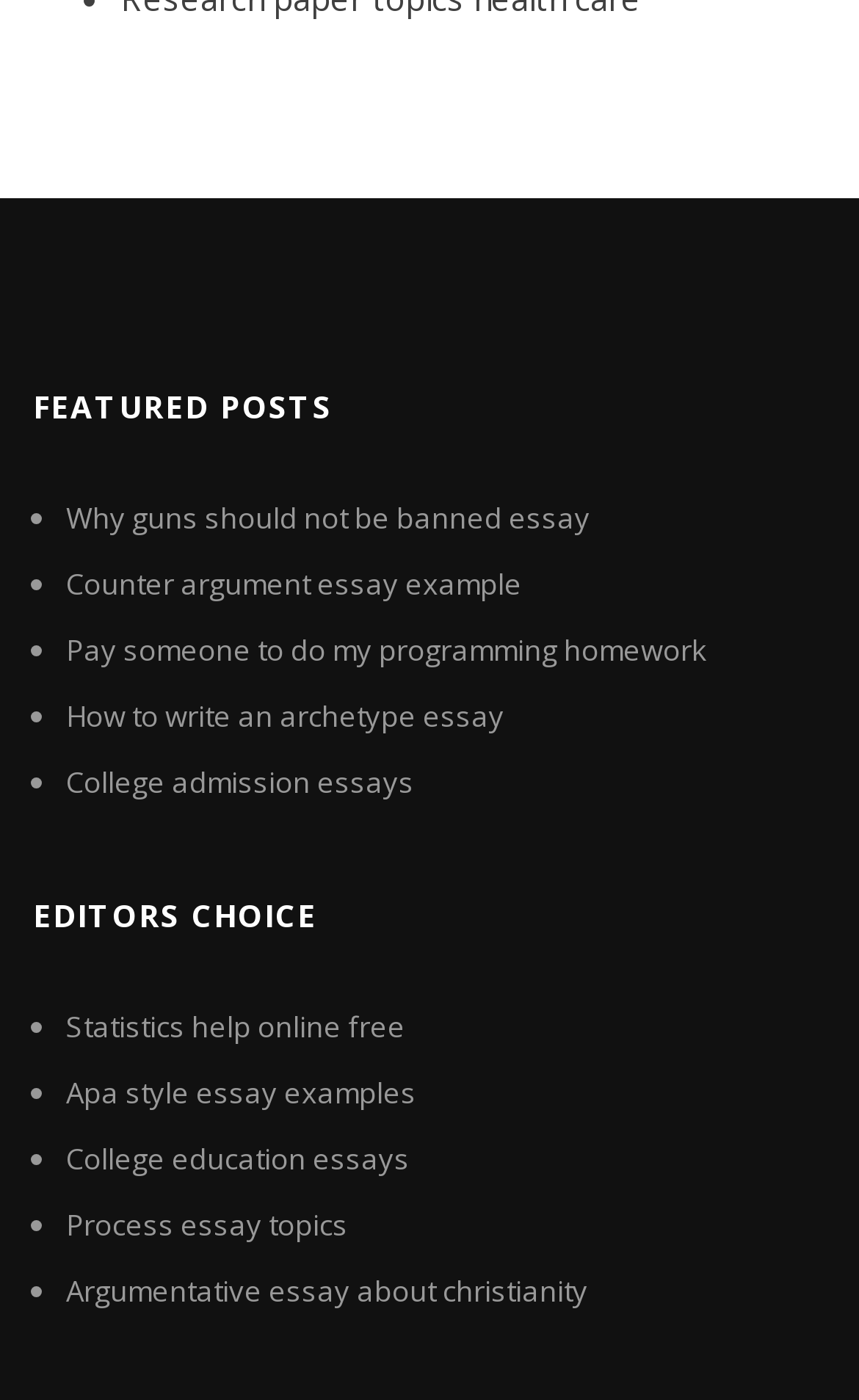Locate the bounding box coordinates of the element's region that should be clicked to carry out the following instruction: "Learn about process essay topics". The coordinates need to be four float numbers between 0 and 1, i.e., [left, top, right, bottom].

[0.077, 0.861, 0.405, 0.889]